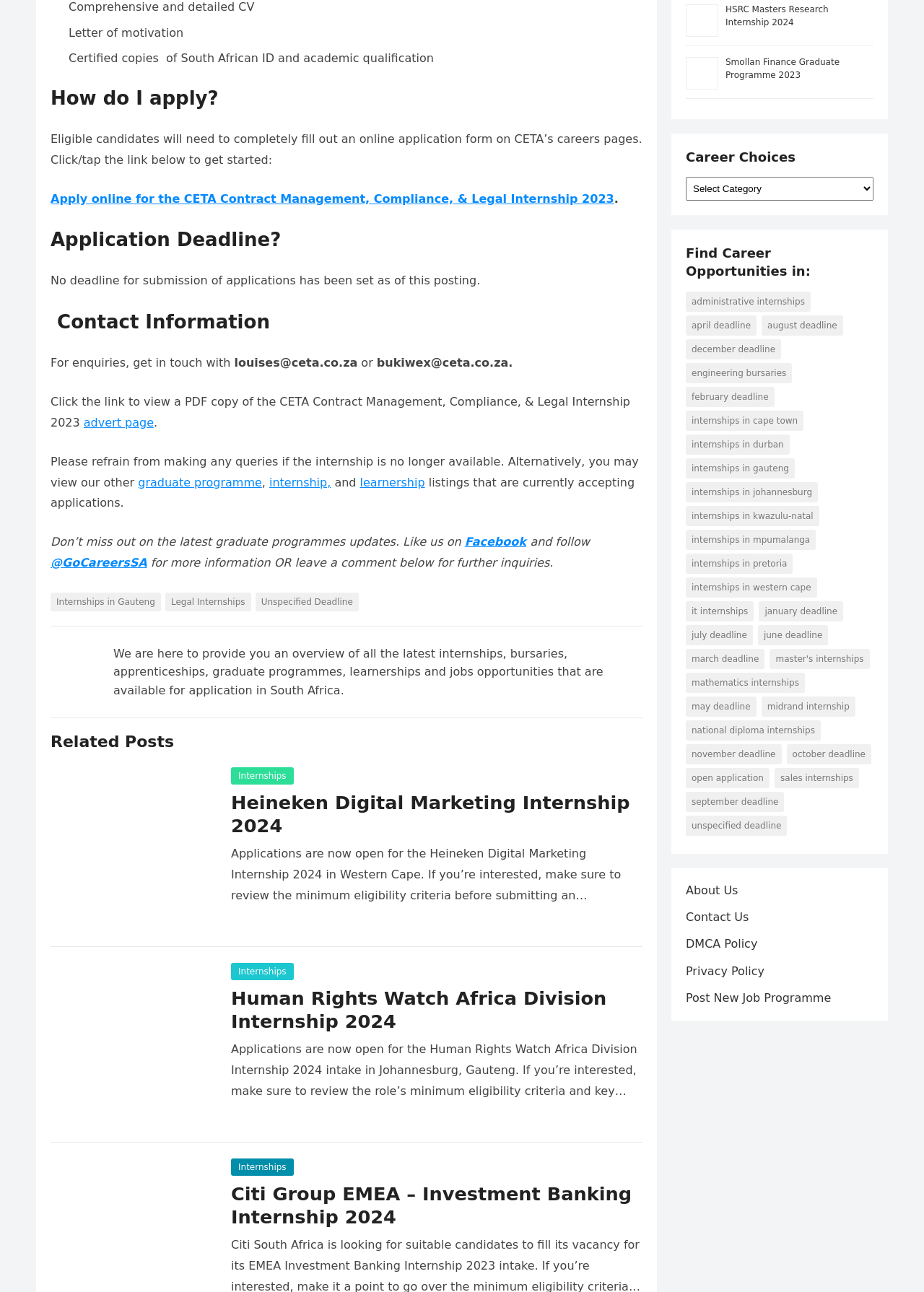Please identify the bounding box coordinates of where to click in order to follow the instruction: "Like us on Facebook".

[0.503, 0.414, 0.569, 0.425]